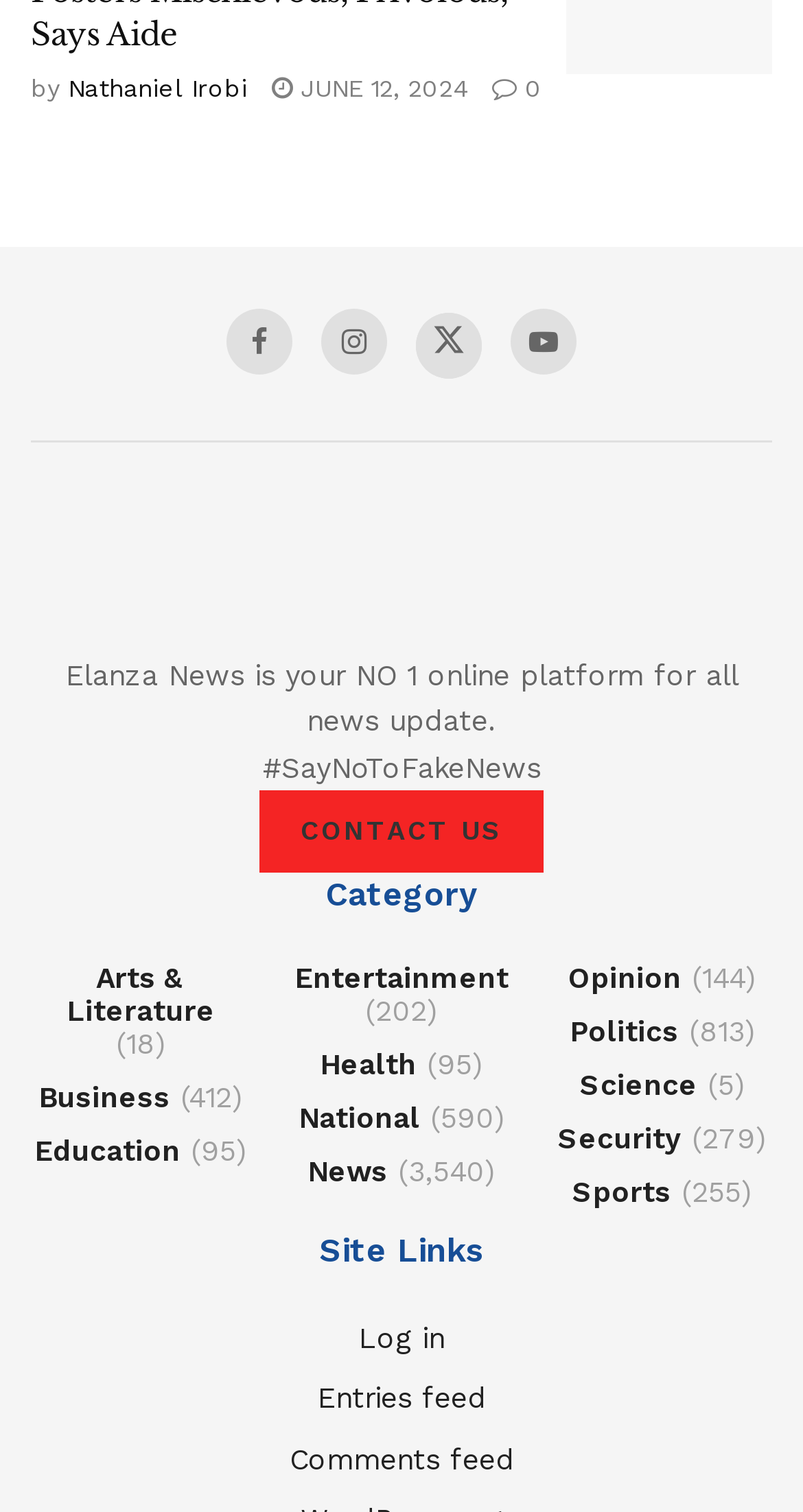Find the bounding box coordinates of the element's region that should be clicked in order to follow the given instruction: "Click on the 'Log in' link". The coordinates should consist of four float numbers between 0 and 1, i.e., [left, top, right, bottom].

[0.446, 0.874, 0.554, 0.896]